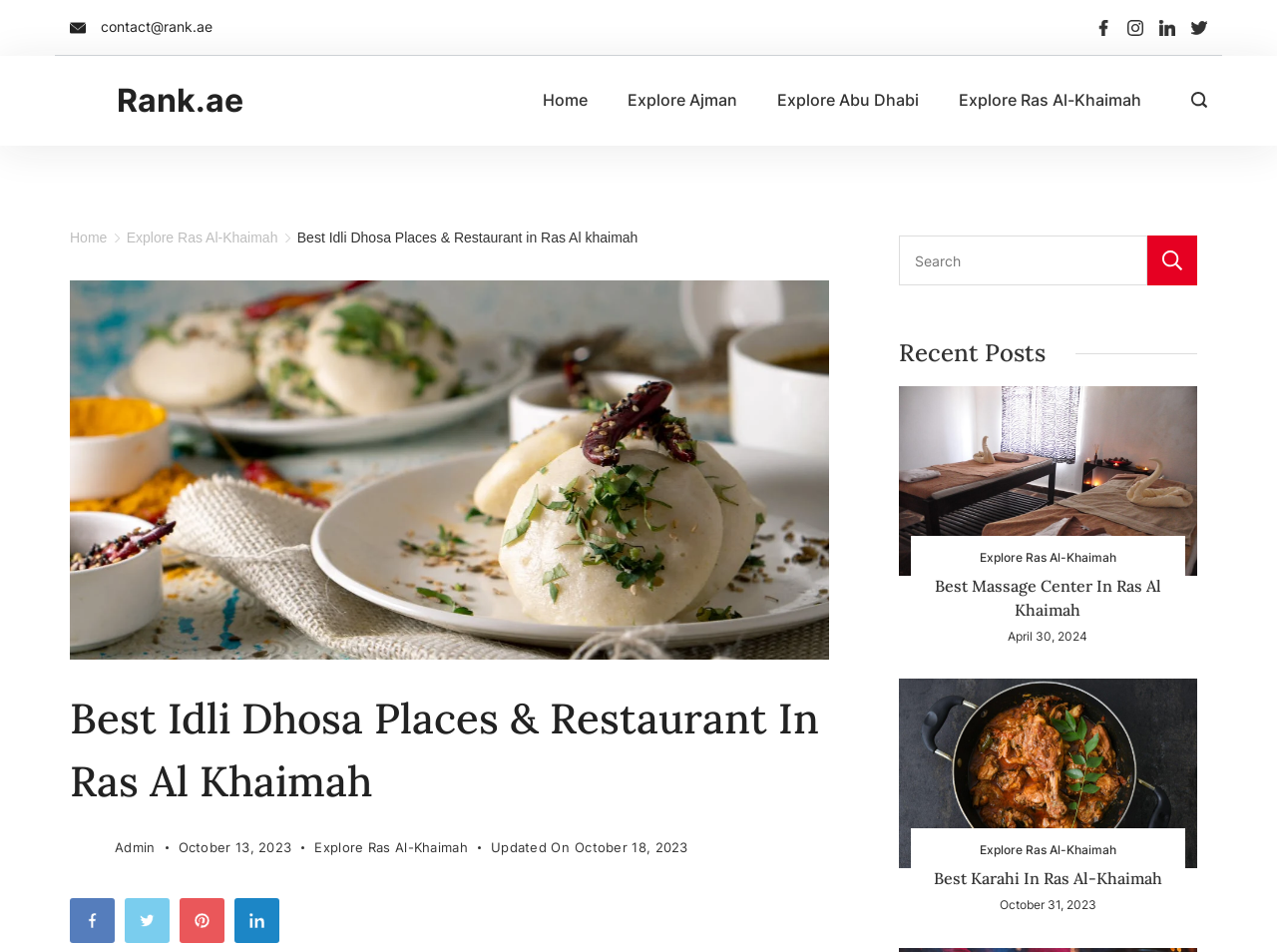Locate the bounding box coordinates of the clickable region necessary to complete the following instruction: "Visit Facebook page". Provide the coordinates in the format of four float numbers between 0 and 1, i.e., [left, top, right, bottom].

[0.858, 0.02, 0.87, 0.037]